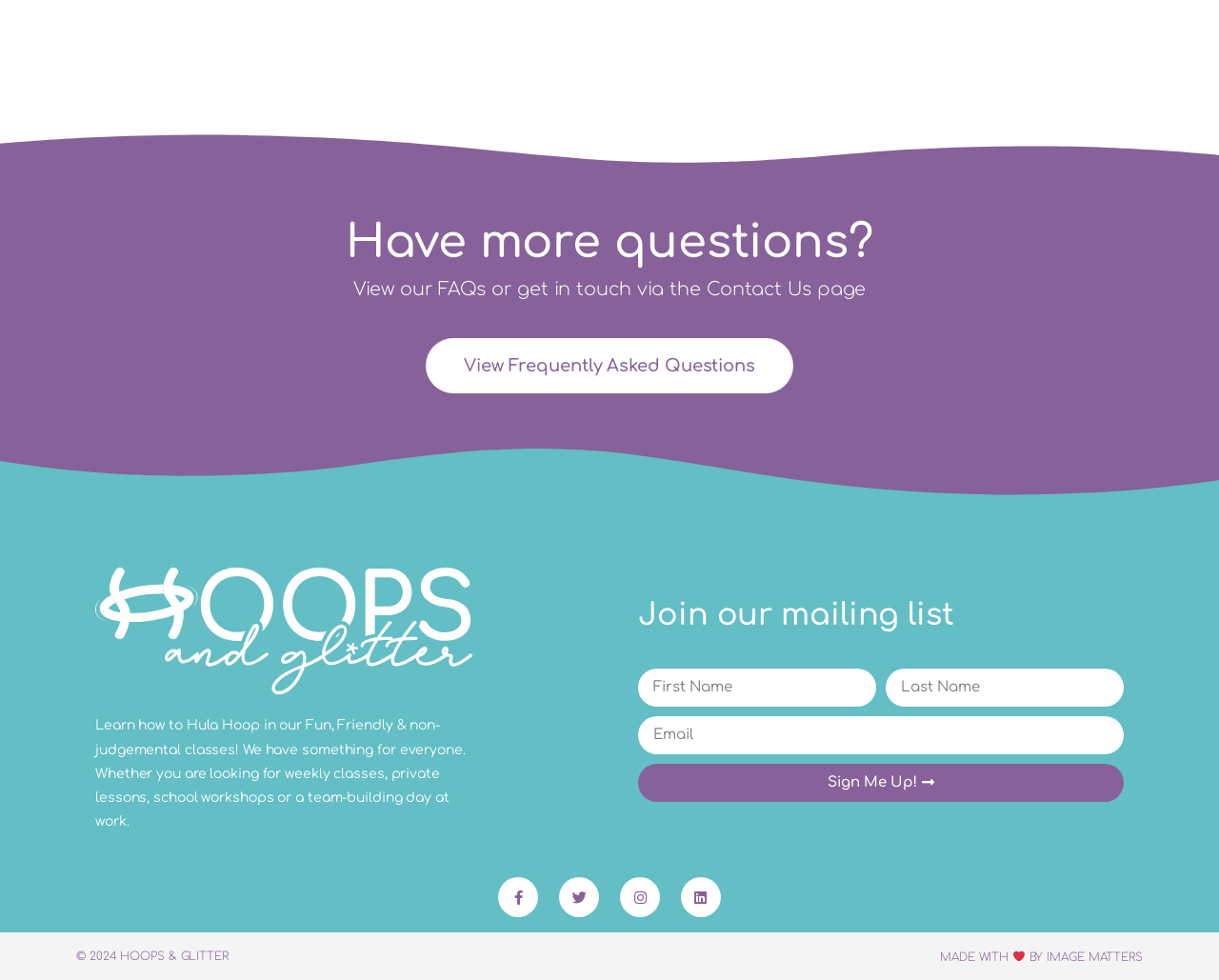Could you determine the bounding box coordinates of the clickable element to complete the instruction: "View Frequently Asked Questions"? Provide the coordinates as four float numbers between 0 and 1, i.e., [left, top, right, bottom].

[0.0, 0.186, 1.0, 0.436]